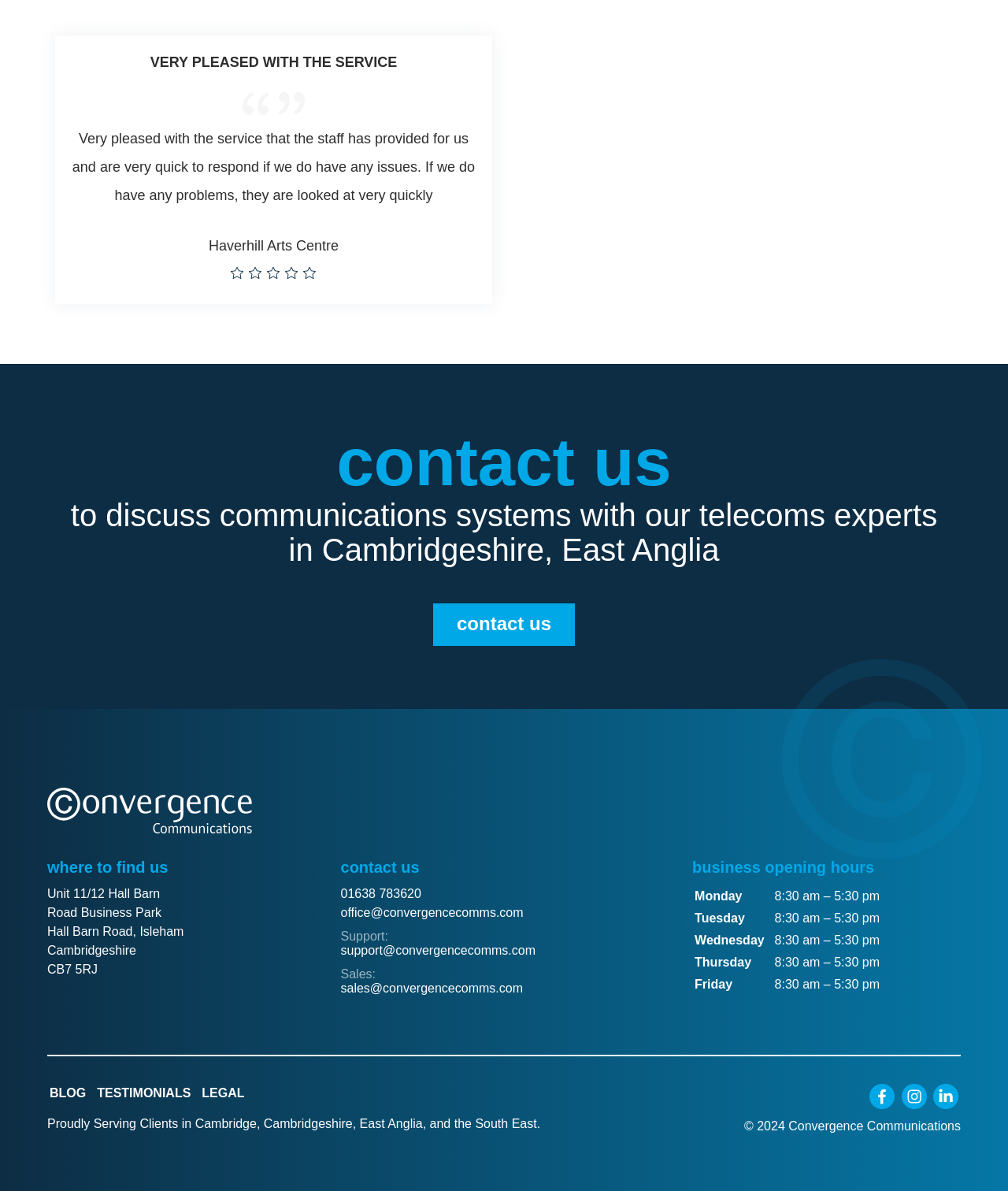Reply to the question with a single word or phrase:
What social media platforms does the company have links to?

Facebook, Instagram, LinkedIn